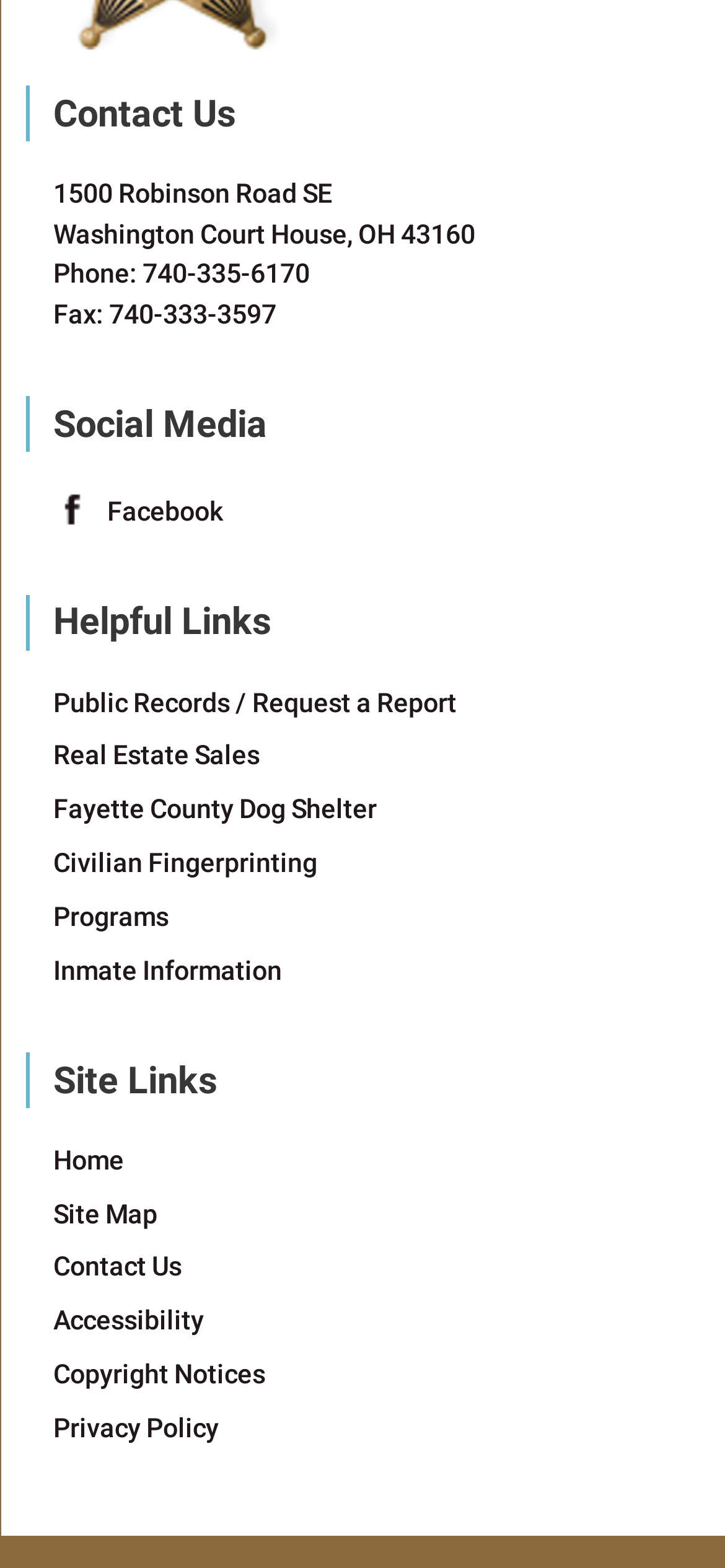Highlight the bounding box coordinates of the region I should click on to meet the following instruction: "Go to home page".

[0.074, 0.73, 0.171, 0.75]